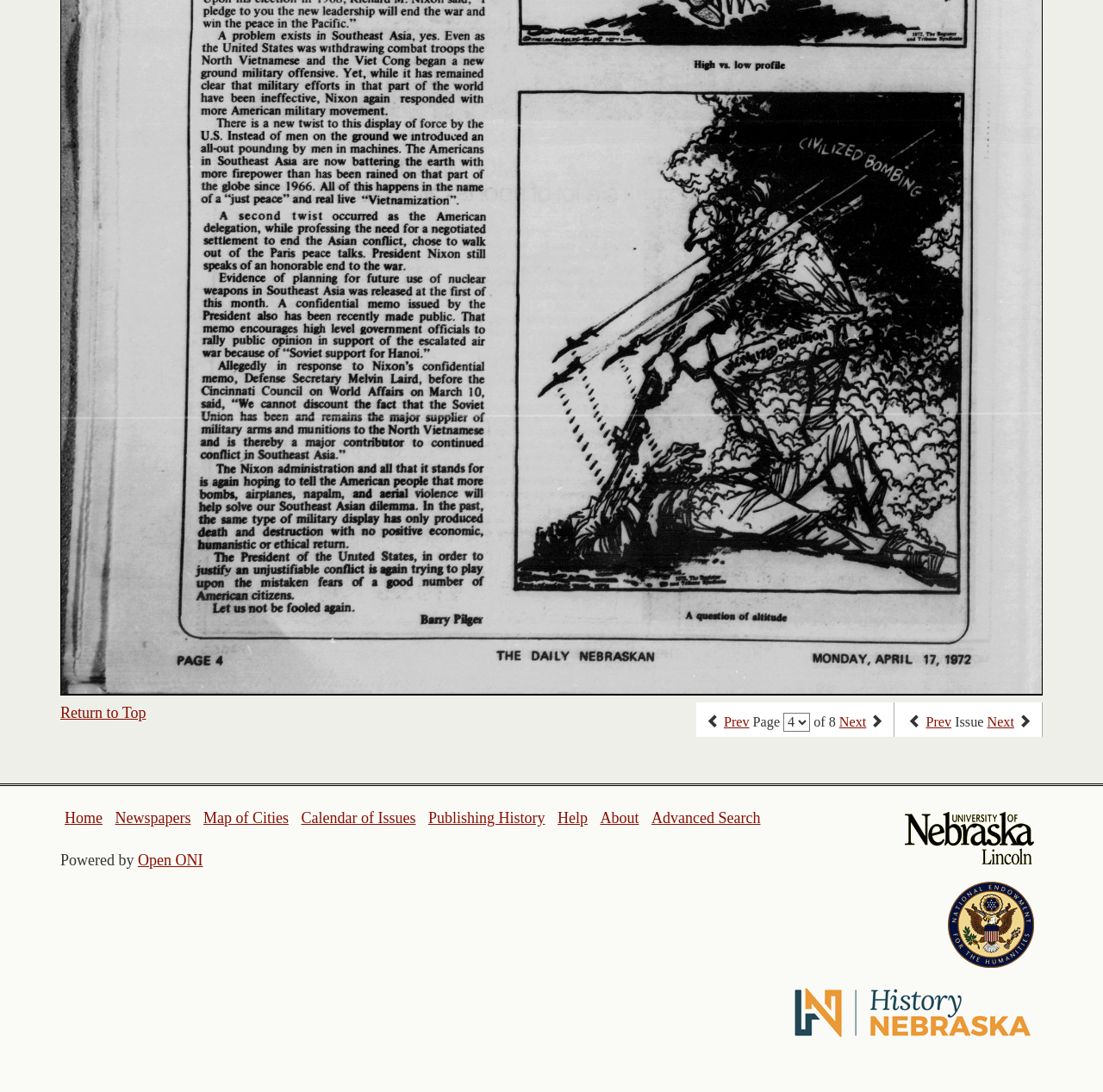What is the purpose of the 'Advanced Search' link?
Provide an in-depth answer to the question, covering all aspects.

The purpose of the 'Advanced Search' link can be inferred by its name and location among other links such as 'Home', 'Newspapers', and 'Map of Cities', suggesting that it provides a more detailed search functionality.